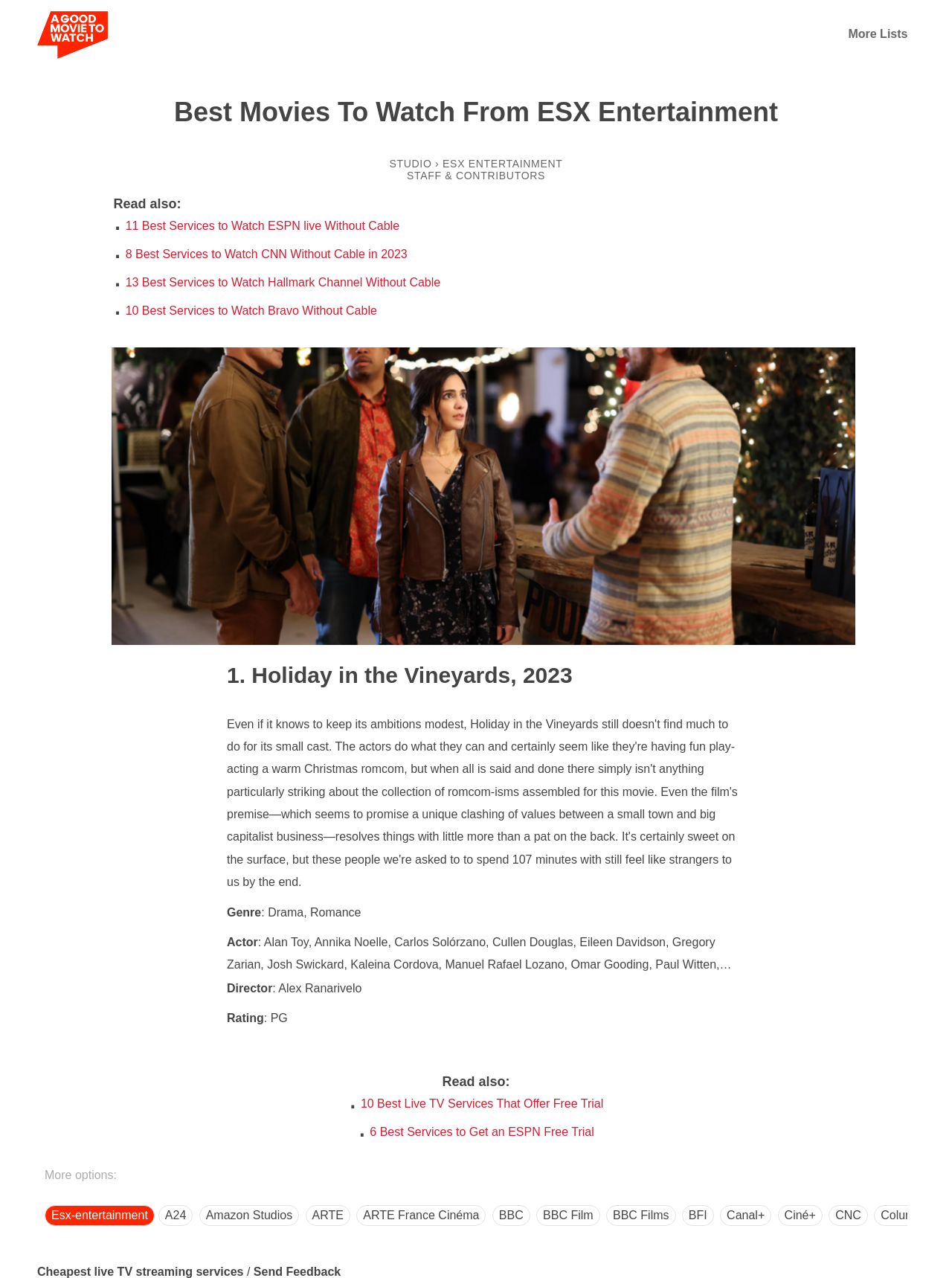Can you show the bounding box coordinates of the region to click on to complete the task described in the instruction: "Visit the website of A24"?

[0.166, 0.943, 0.203, 0.959]